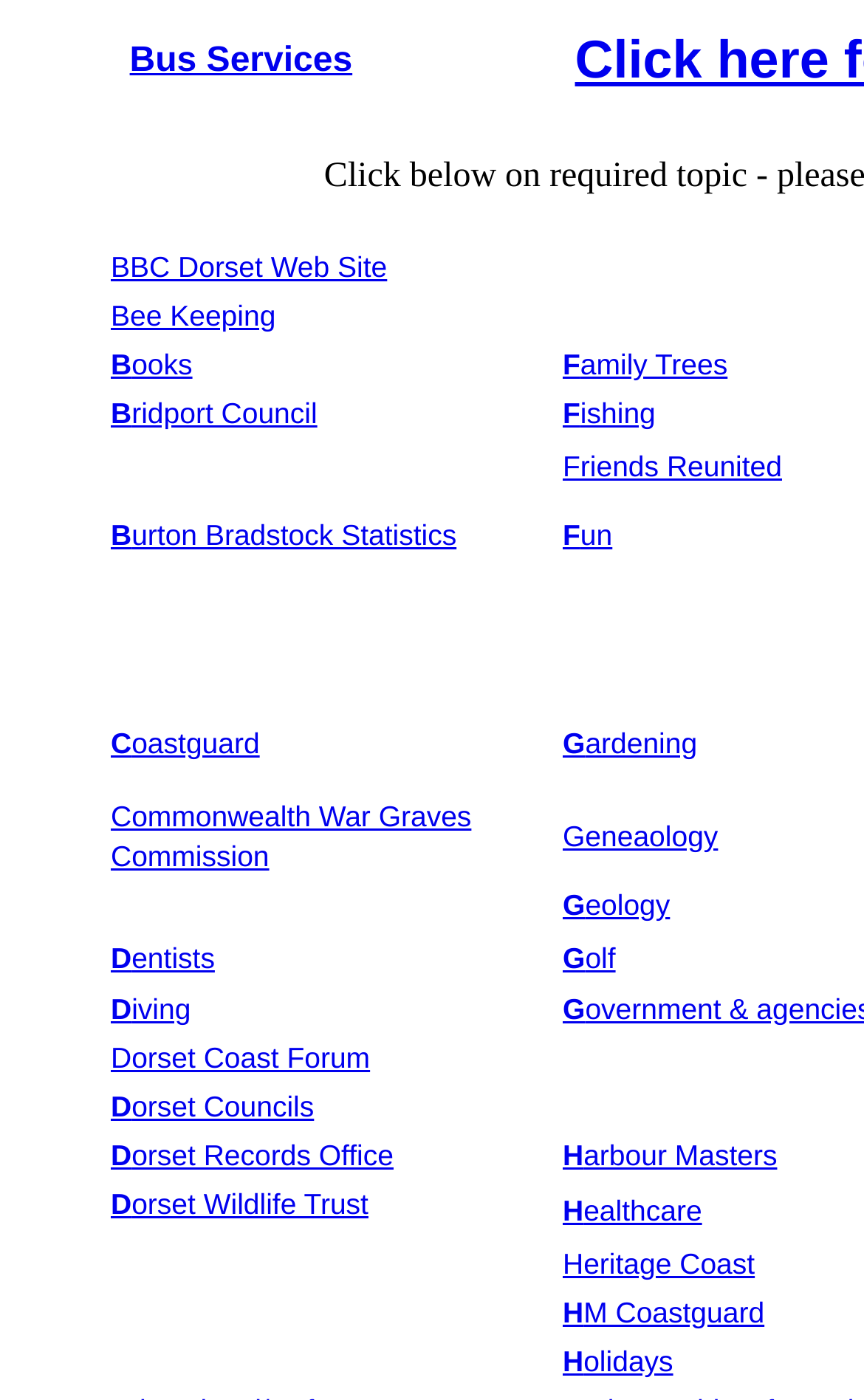How many grid cells are present in the layout table cell 'Bus Services'?
From the image, respond using a single word or phrase.

15